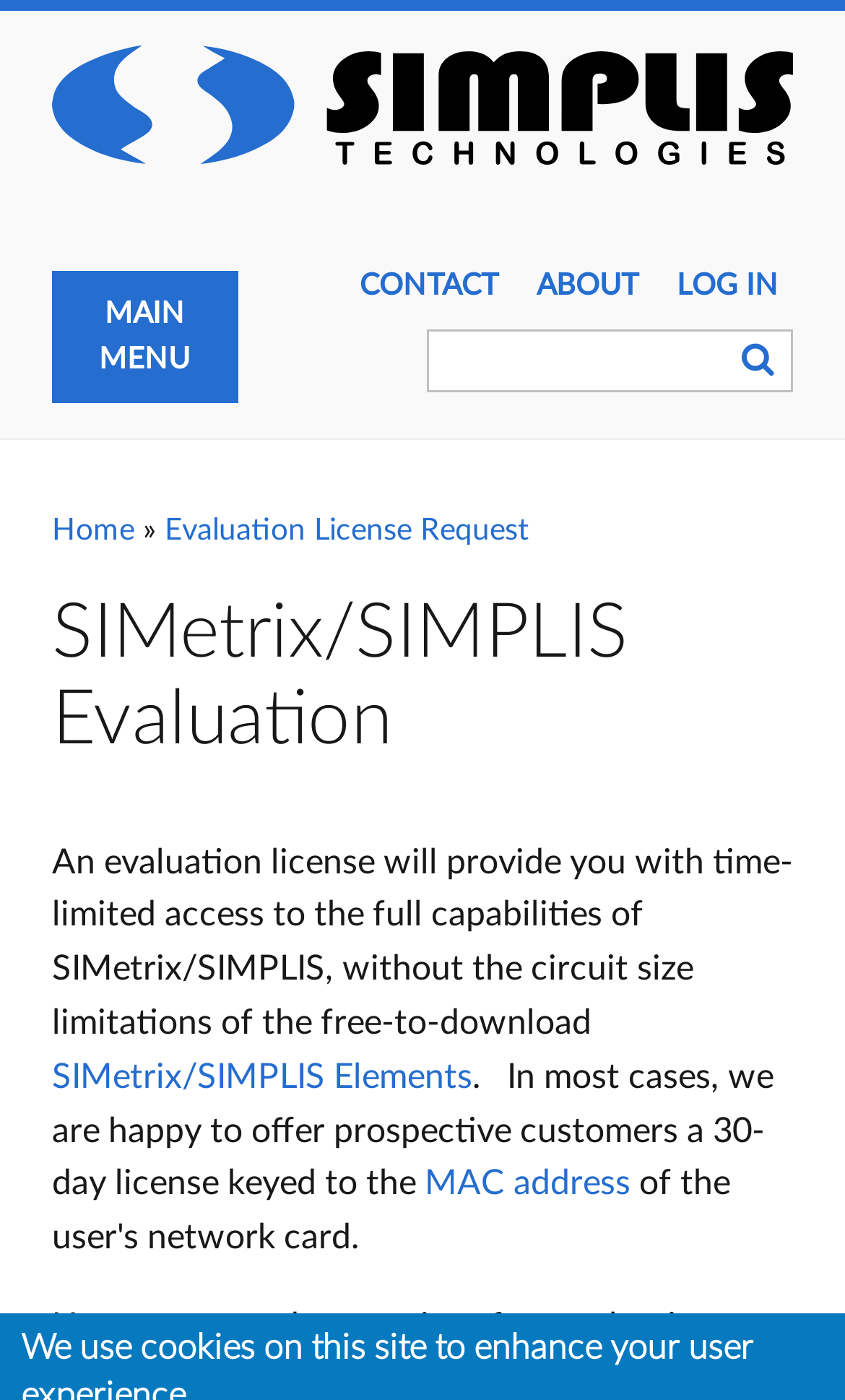Please determine the bounding box coordinates of the element to click on in order to accomplish the following task: "go to December 2023". Ensure the coordinates are four float numbers ranging from 0 to 1, i.e., [left, top, right, bottom].

None